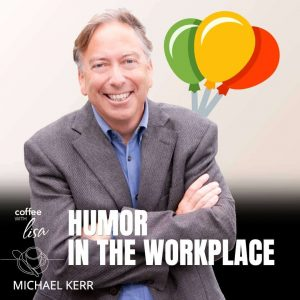Answer succinctly with a single word or phrase:
What do the colorful balloons symbolize?

Celebration and positivity